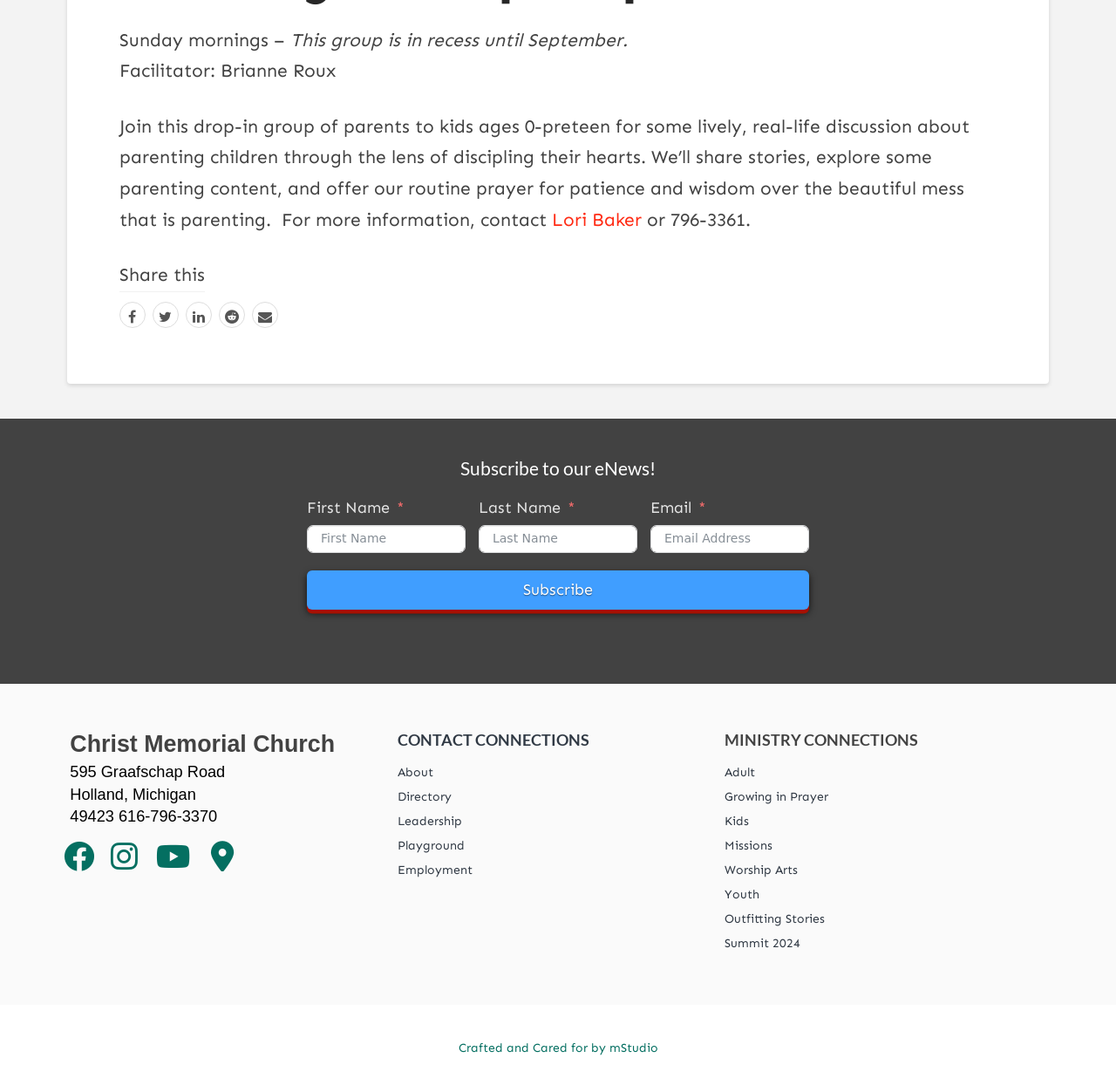Using the details in the image, give a detailed response to the question below:
What is the name of the church mentioned on the webpage?

The name of the church is mentioned in the heading element with the text 'Christ Memorial Church'.